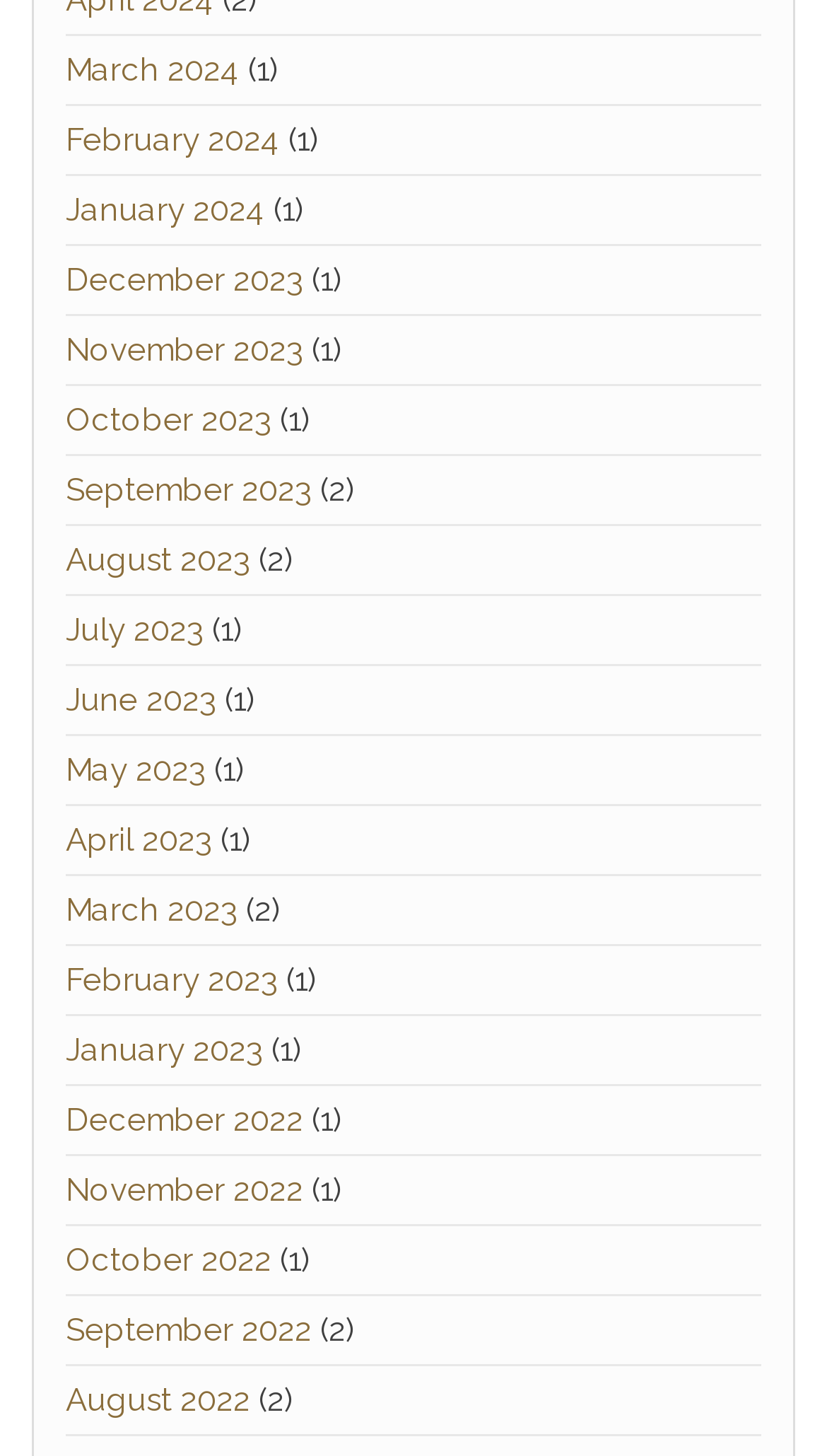Based on the element description, predict the bounding box coordinates (top-left x, top-left y, bottom-right x, bottom-right y) for the UI element in the screenshot: October 2022

[0.079, 0.853, 0.328, 0.879]